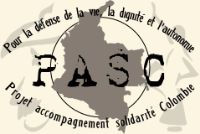Elaborate on the image by describing it in detail.

The image features the logo of PASC (Projet d'Accompagnement Solidarité Colombie), an organization dedicated to defending life, dignity, and autonomy in Colombia. The logo prominently displays the acronym "PASC" at the center, surrounded by a stylized map of Colombia in a muted gray color. Above and around the map, there are inscriptions in French which translate to "For the defense of life, dignity, and autonomy," emphasizing the organization's mission. This visual identity reflects PASC's commitment to solidarity and support for the Colombian people amidst socio-environmental challenges, underscoring their role in advocacy and community empowerment.